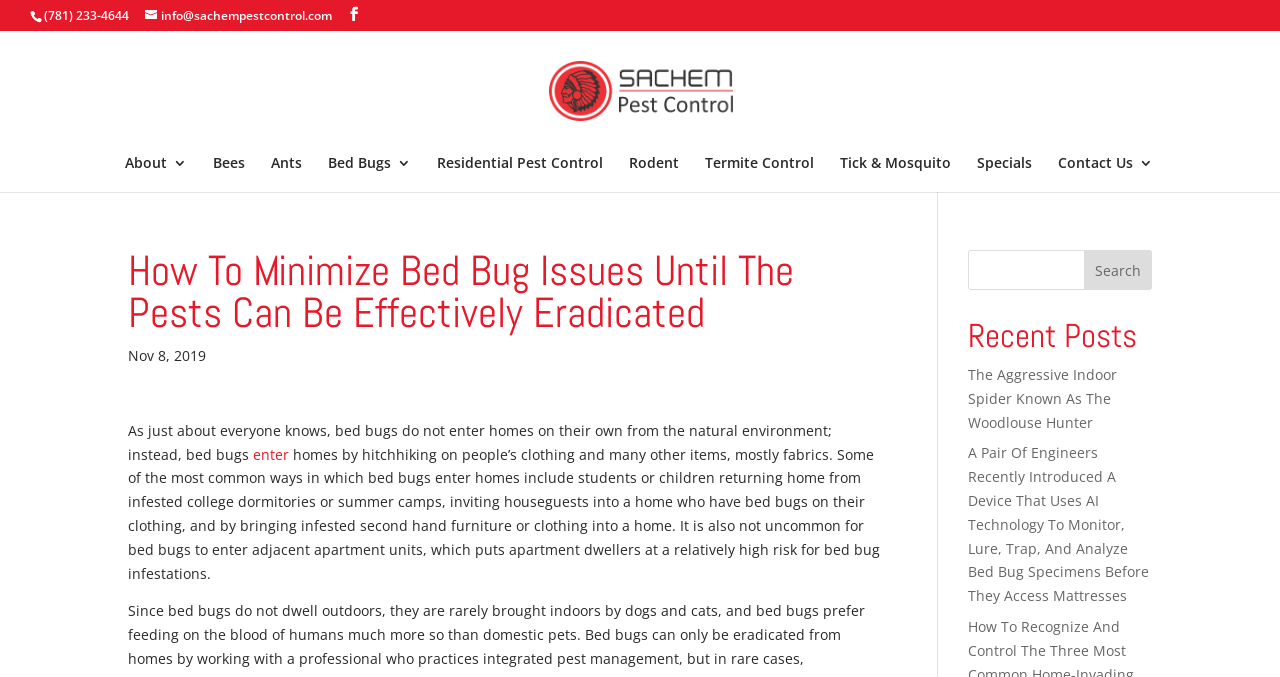Determine the bounding box coordinates for the clickable element to execute this instruction: "read The Aggressive Indoor Spider Known As The Woodlouse Hunter post". Provide the coordinates as four float numbers between 0 and 1, i.e., [left, top, right, bottom].

[0.756, 0.539, 0.873, 0.638]